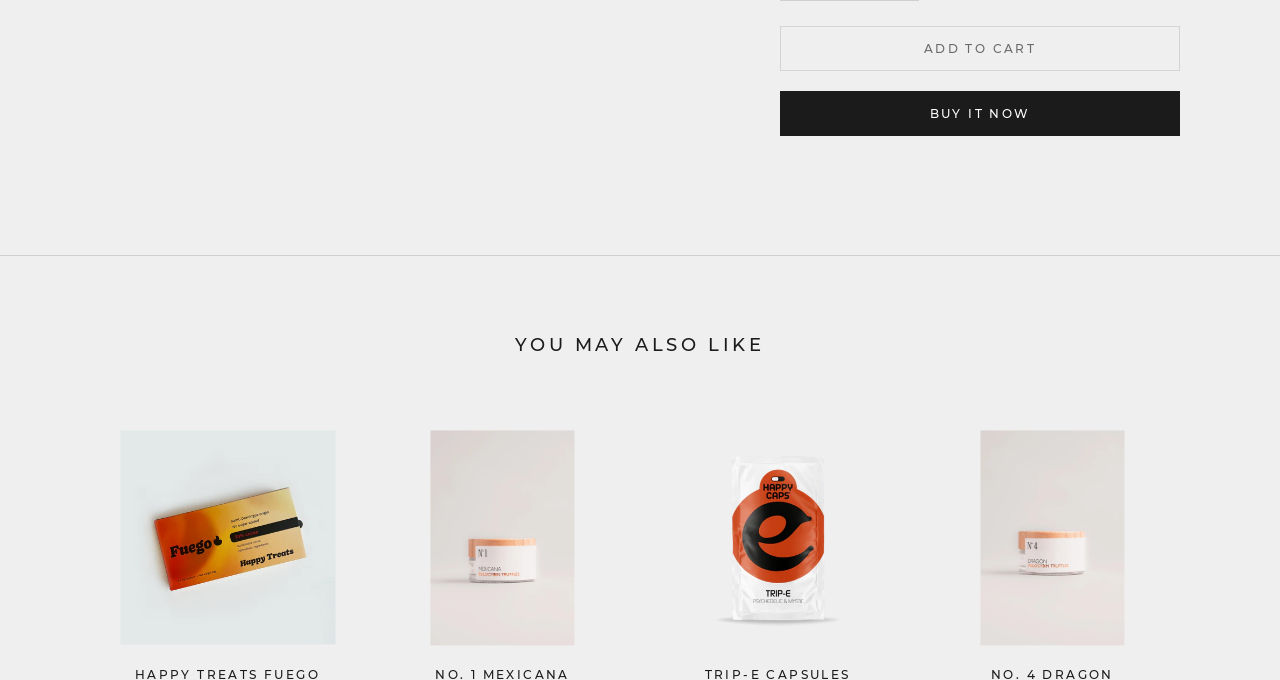What is the text on the first button?
Please describe in detail the information shown in the image to answer the question.

I found the first button on the webpage, which has a bounding box coordinate of [0.609, 0.038, 0.922, 0.104]. The OCR text on this button is 'ADD TO CART'.